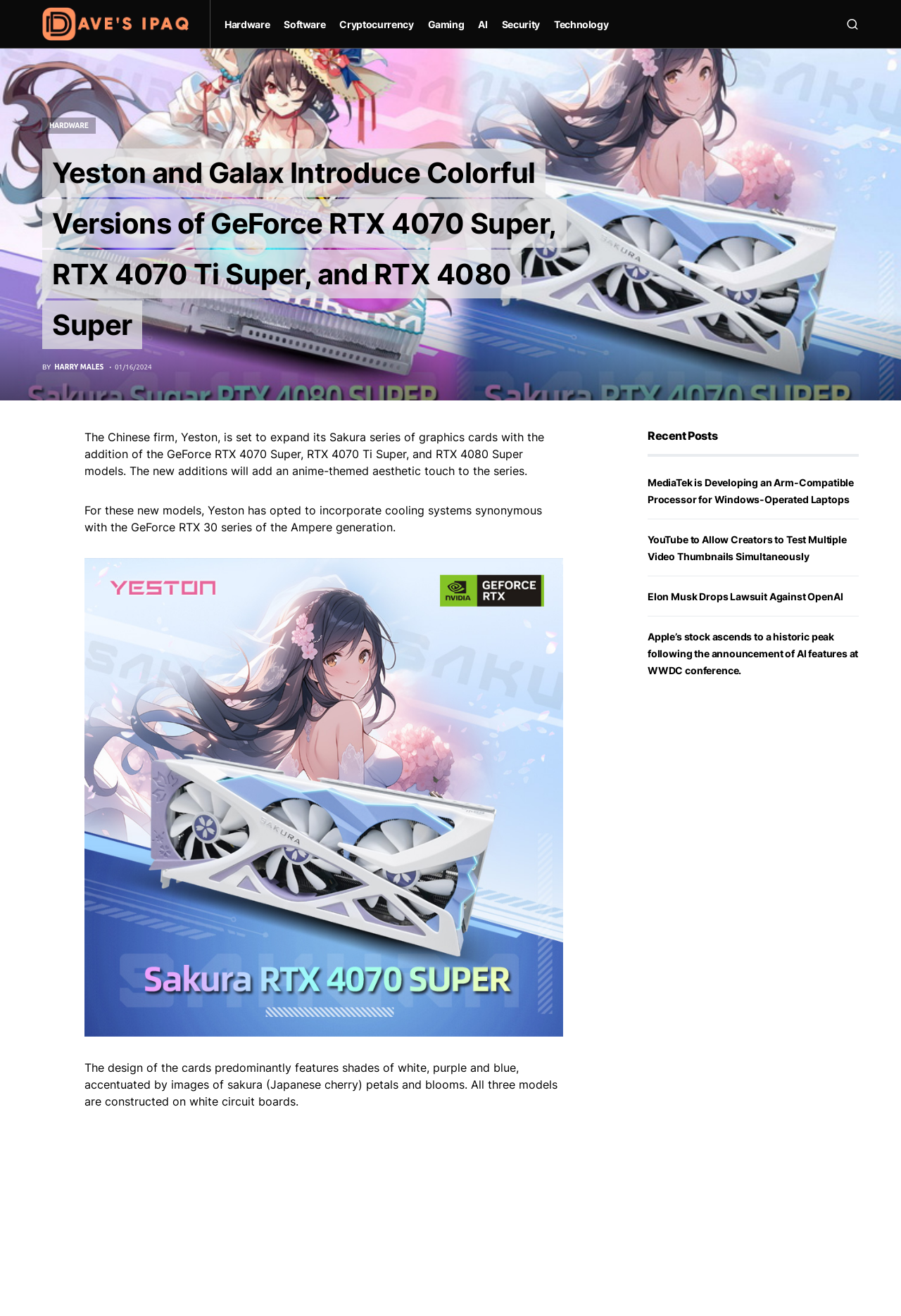Identify the bounding box coordinates of the clickable section necessary to follow the following instruction: "View the image of Yeston Graphics Card Model". The coordinates should be presented as four float numbers from 0 to 1, i.e., [left, top, right, bottom].

[0.094, 0.424, 0.625, 0.788]